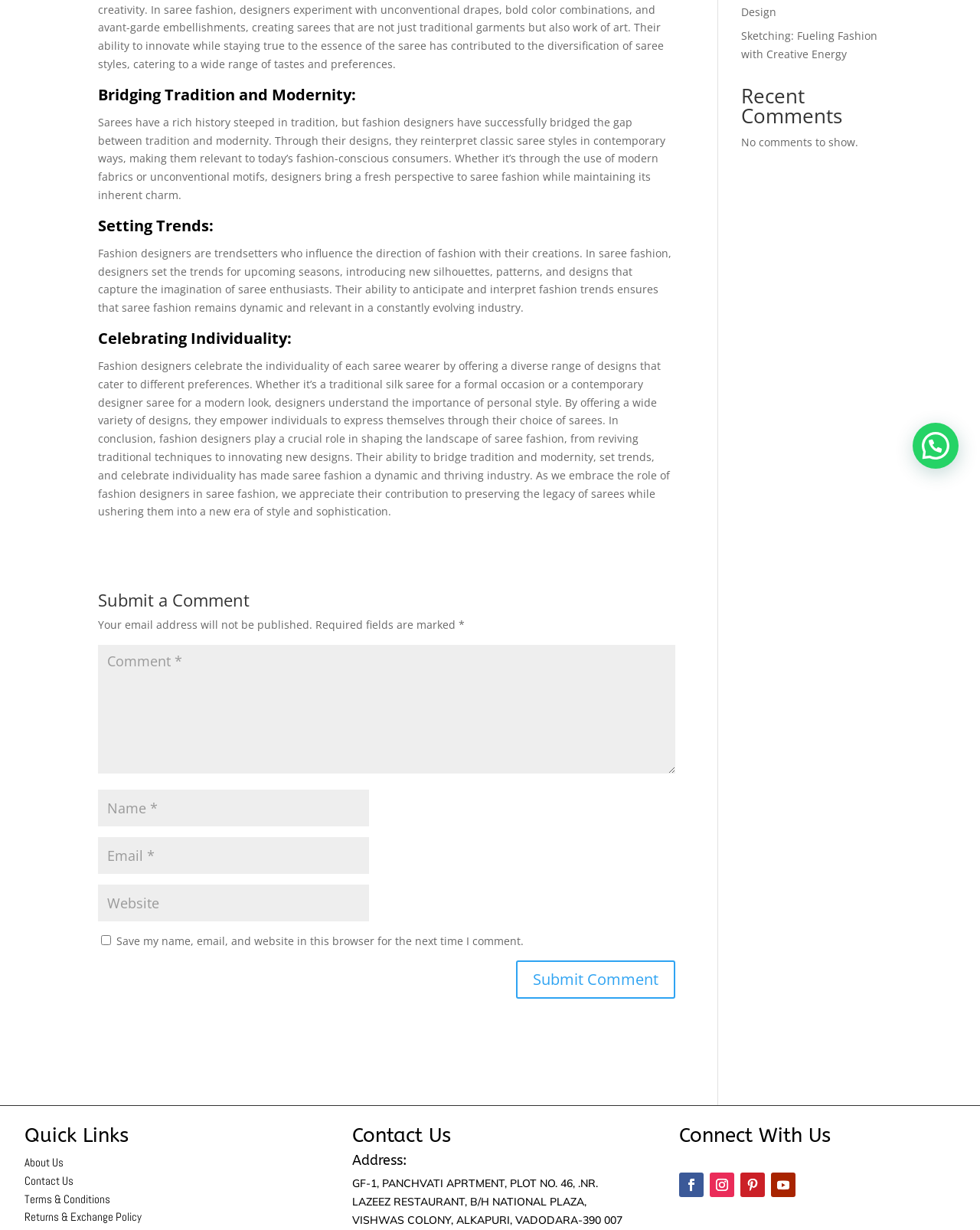Determine the bounding box coordinates for the UI element described. Format the coordinates as (top-left x, top-left y, bottom-right x, bottom-right y) and ensure all values are between 0 and 1. Element description: Follow

[0.693, 0.953, 0.718, 0.973]